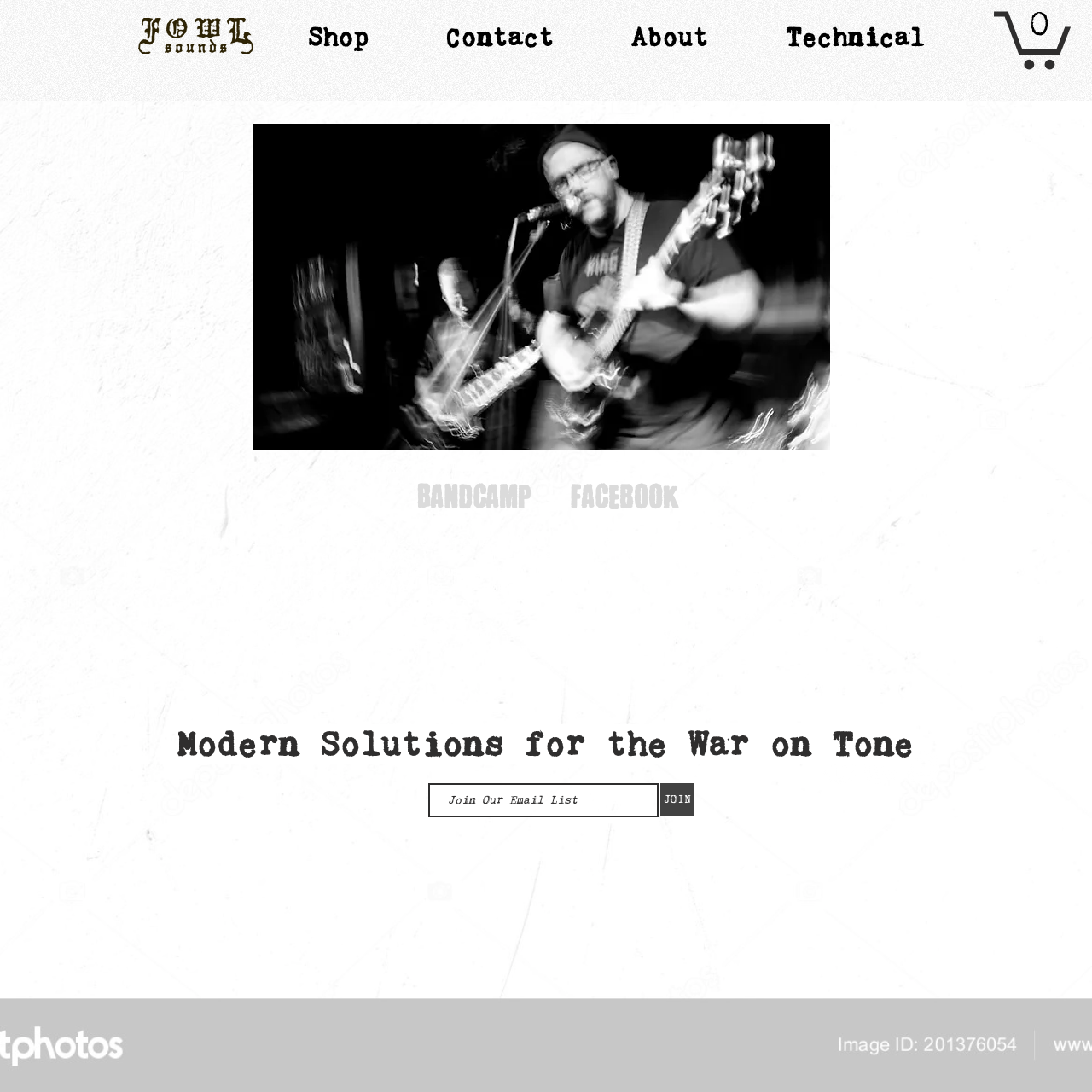Respond to the following query with just one word or a short phrase: 
What is the name of the music platform mentioned?

Bandcamp